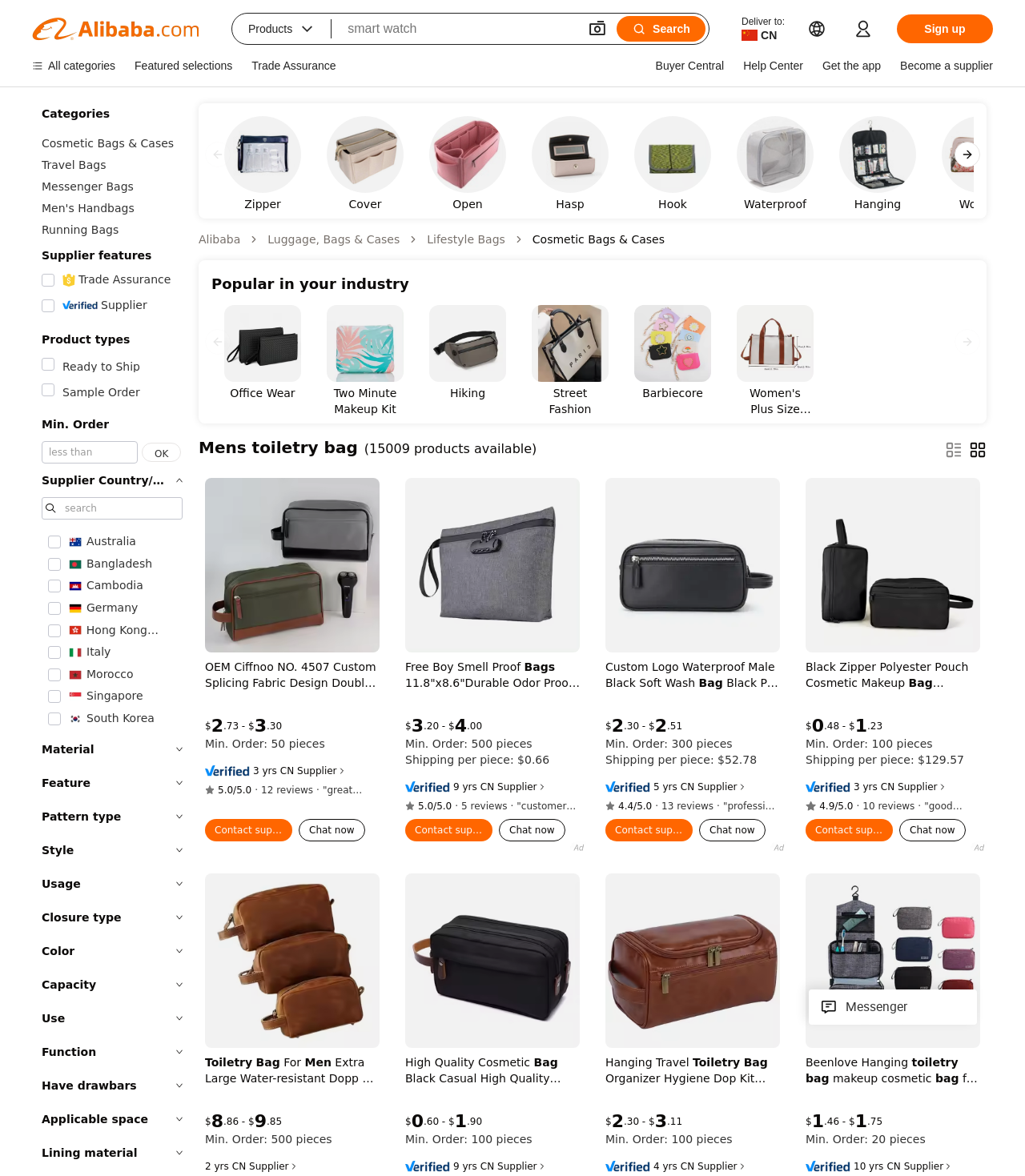From the webpage screenshot, predict the bounding box of the UI element that matches this description: "Office Wear".

[0.219, 0.259, 0.294, 0.341]